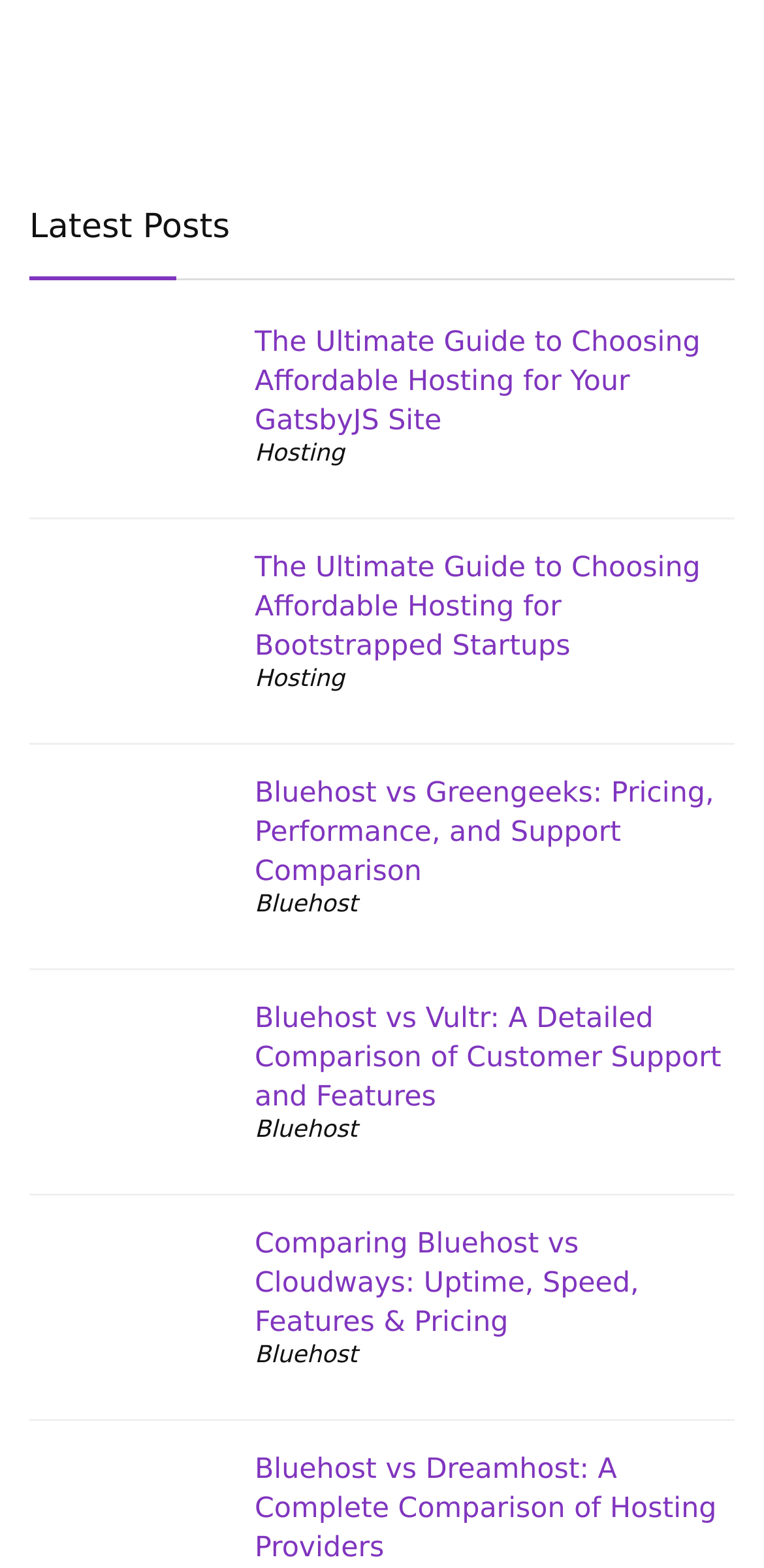Answer this question in one word or a short phrase: What is the name of the hosting provider mentioned in the fourth post?

Bluehost